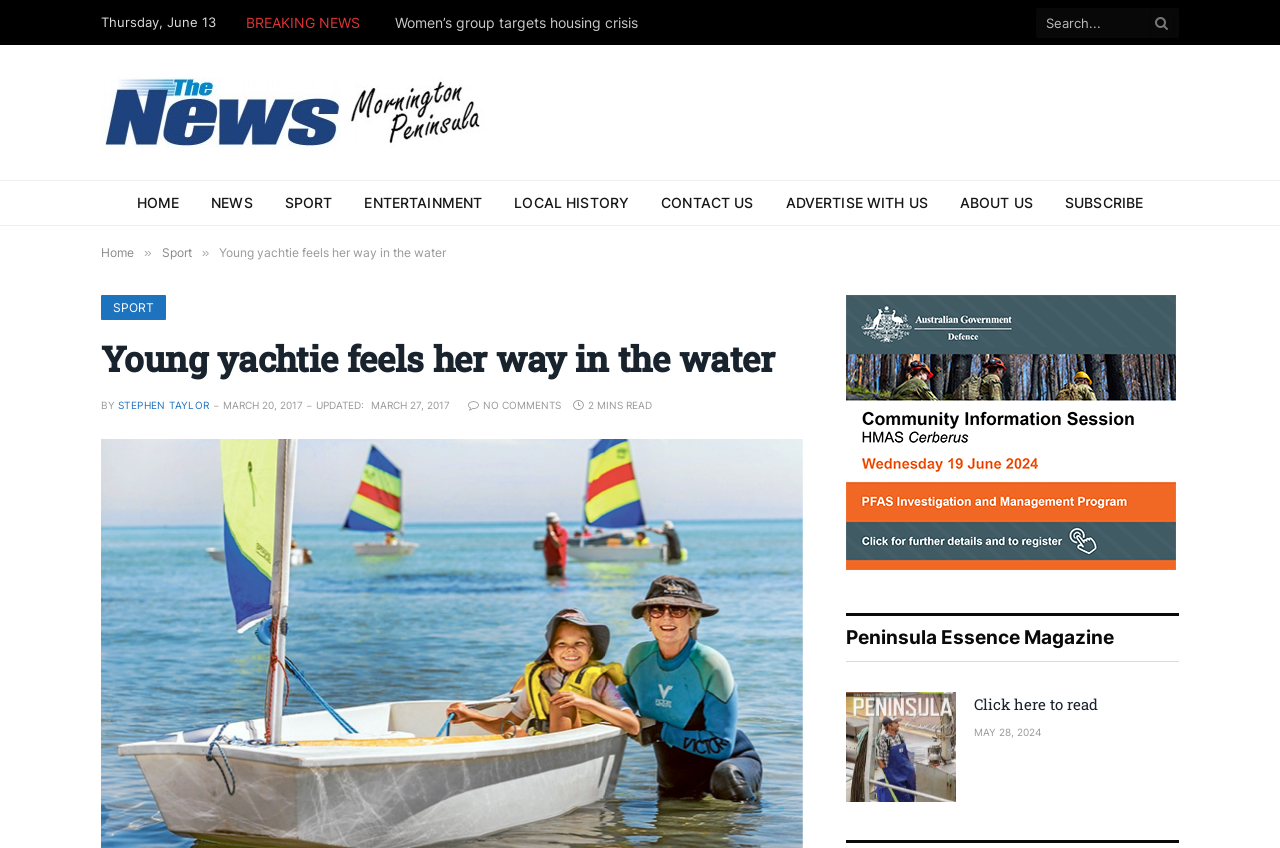Find the bounding box coordinates for the area that should be clicked to accomplish the instruction: "Search for something".

[0.809, 0.004, 0.921, 0.049]